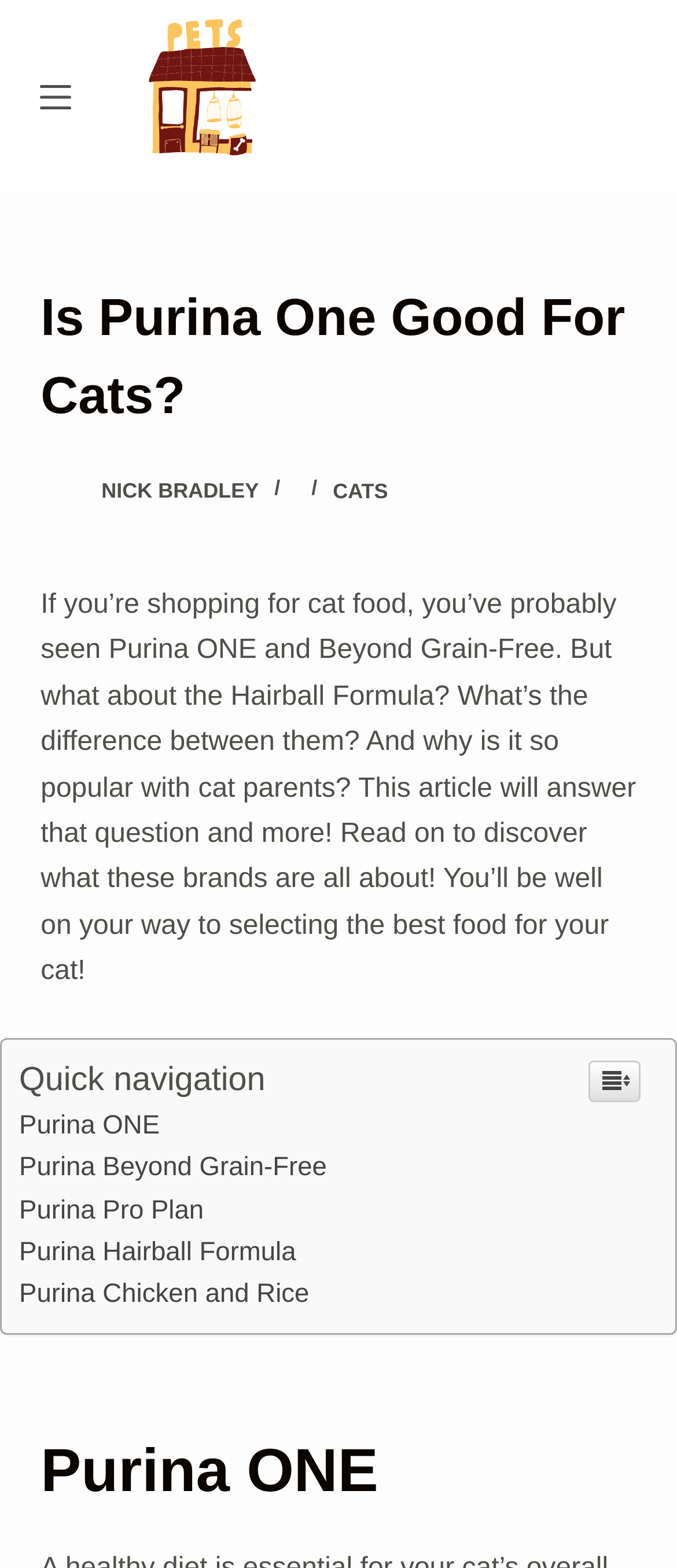What is the main topic of the article?
Please analyze the image and answer the question with as much detail as possible.

The main topic of the article can be inferred from the header section, where it is mentioned as 'Is Purina One Good For Cats?' and the subsequent sections discussing different types of Purina cat food.